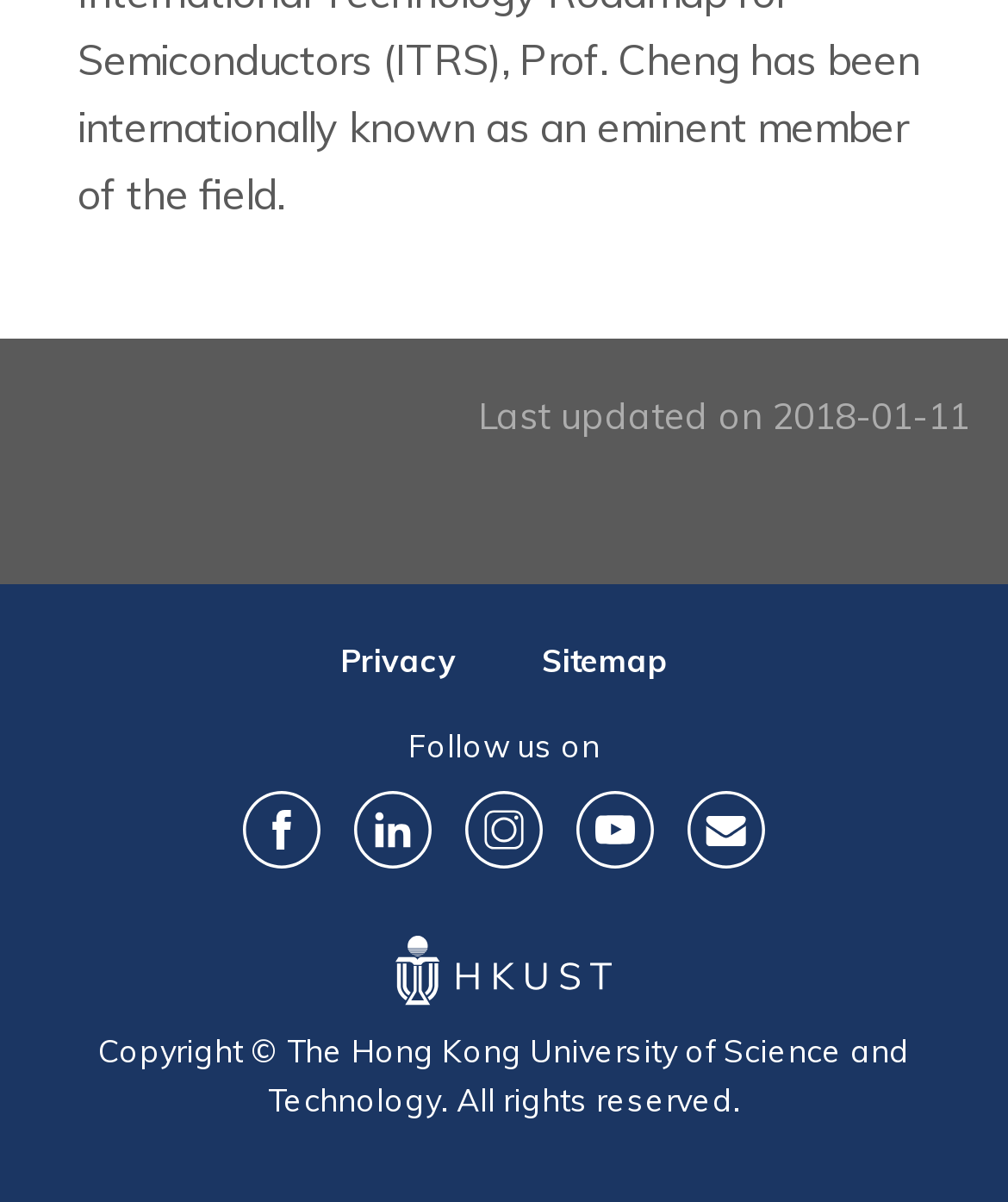Using the information from the screenshot, answer the following question thoroughly:
What is the last updated date?

I found the text 'Last updated on 2018-01-11' at the top of the page, which indicates the last updated date.